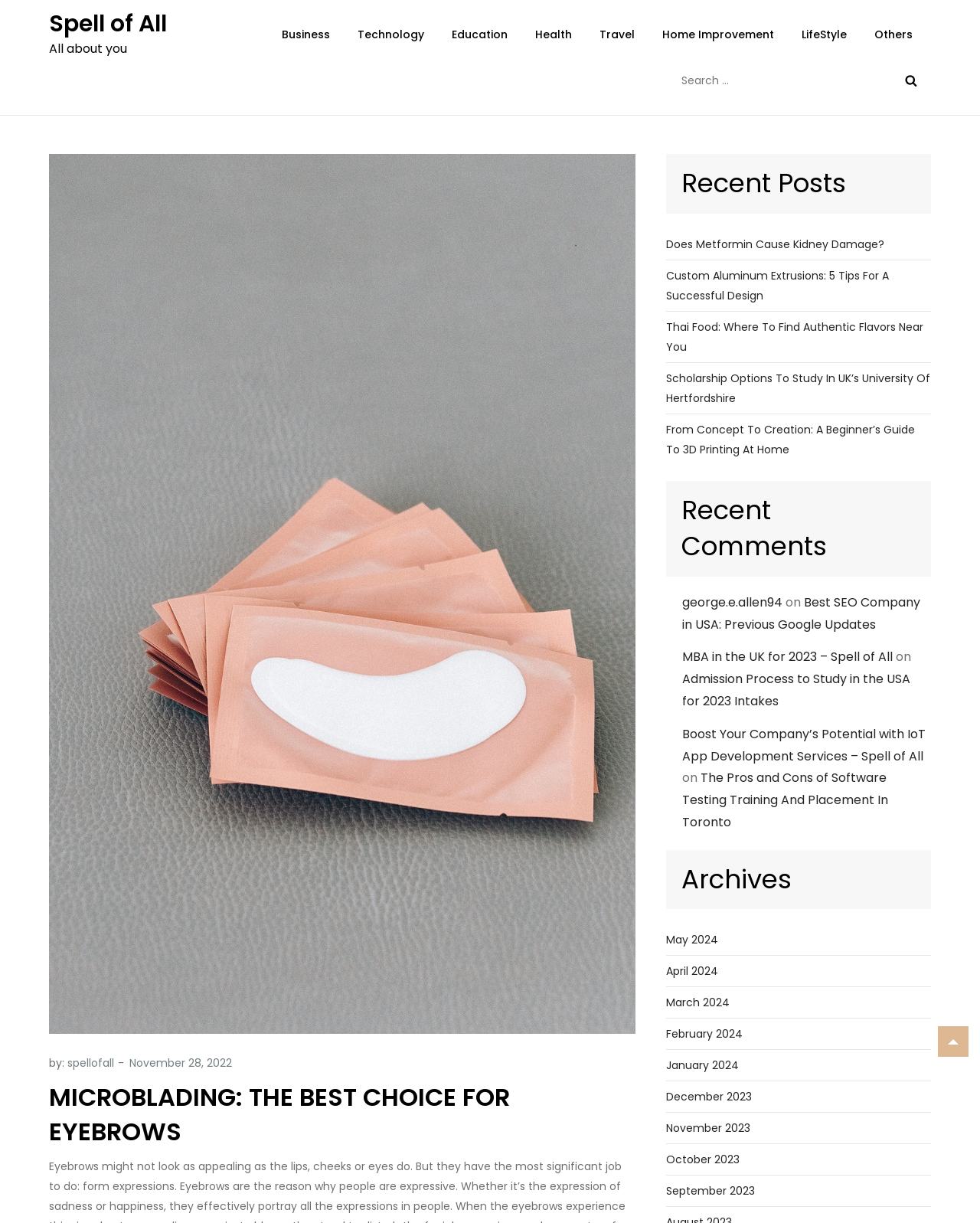What categories are available on this webpage?
Utilize the information in the image to give a detailed answer to the question.

Upon examining the webpage, I noticed a series of links at the top, including 'Business', 'Technology', 'Education', 'Health', 'Travel', 'Home Improvement', 'LifeStyle', and 'Others'. These links suggest that the webpage provides content across multiple categories.